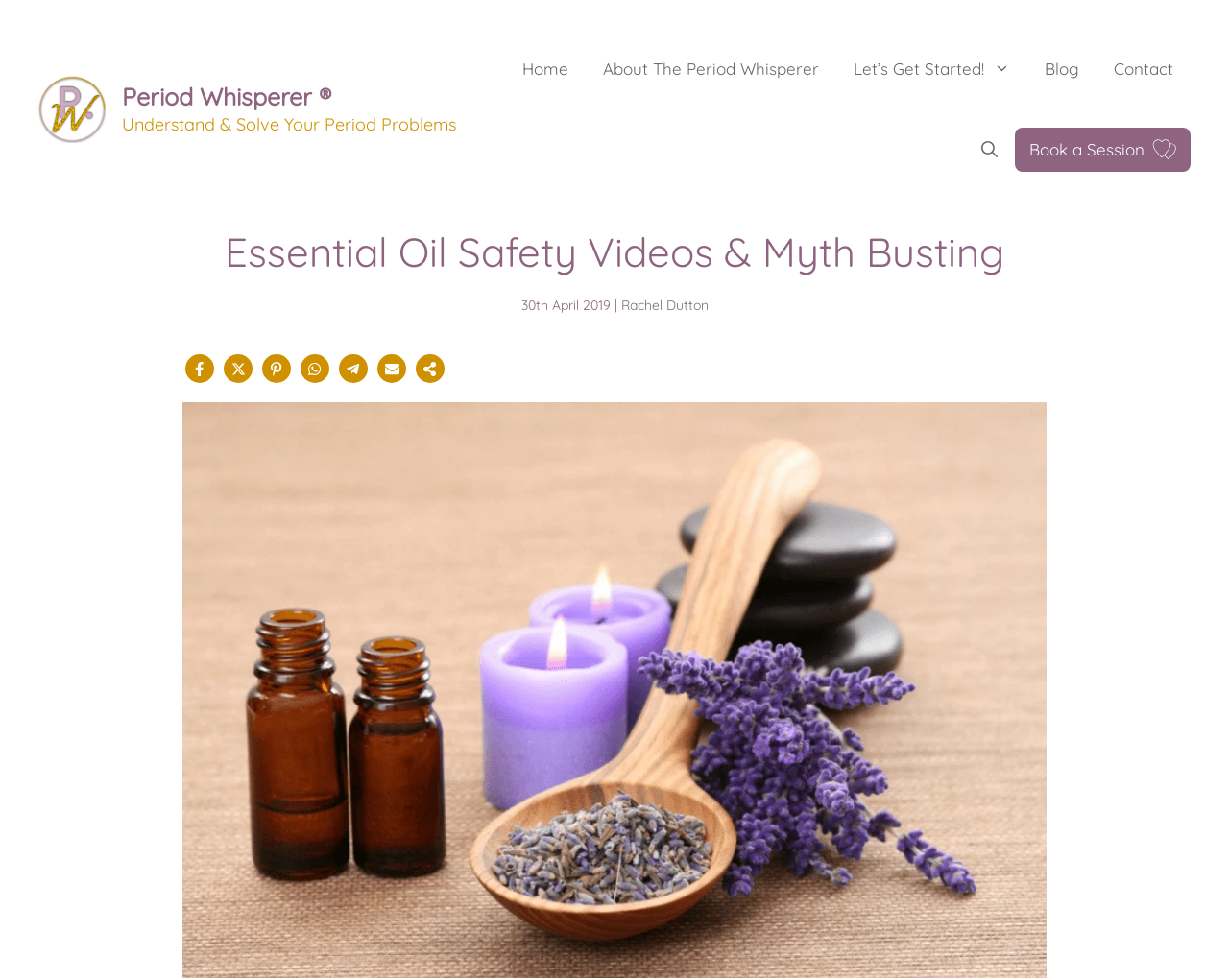Based on the element description: "About The Period Whisperer", identify the bounding box coordinates for this UI element. The coordinates must be four float numbers between 0 and 1, listed as [left, top, right, bottom].

[0.477, 0.029, 0.68, 0.112]